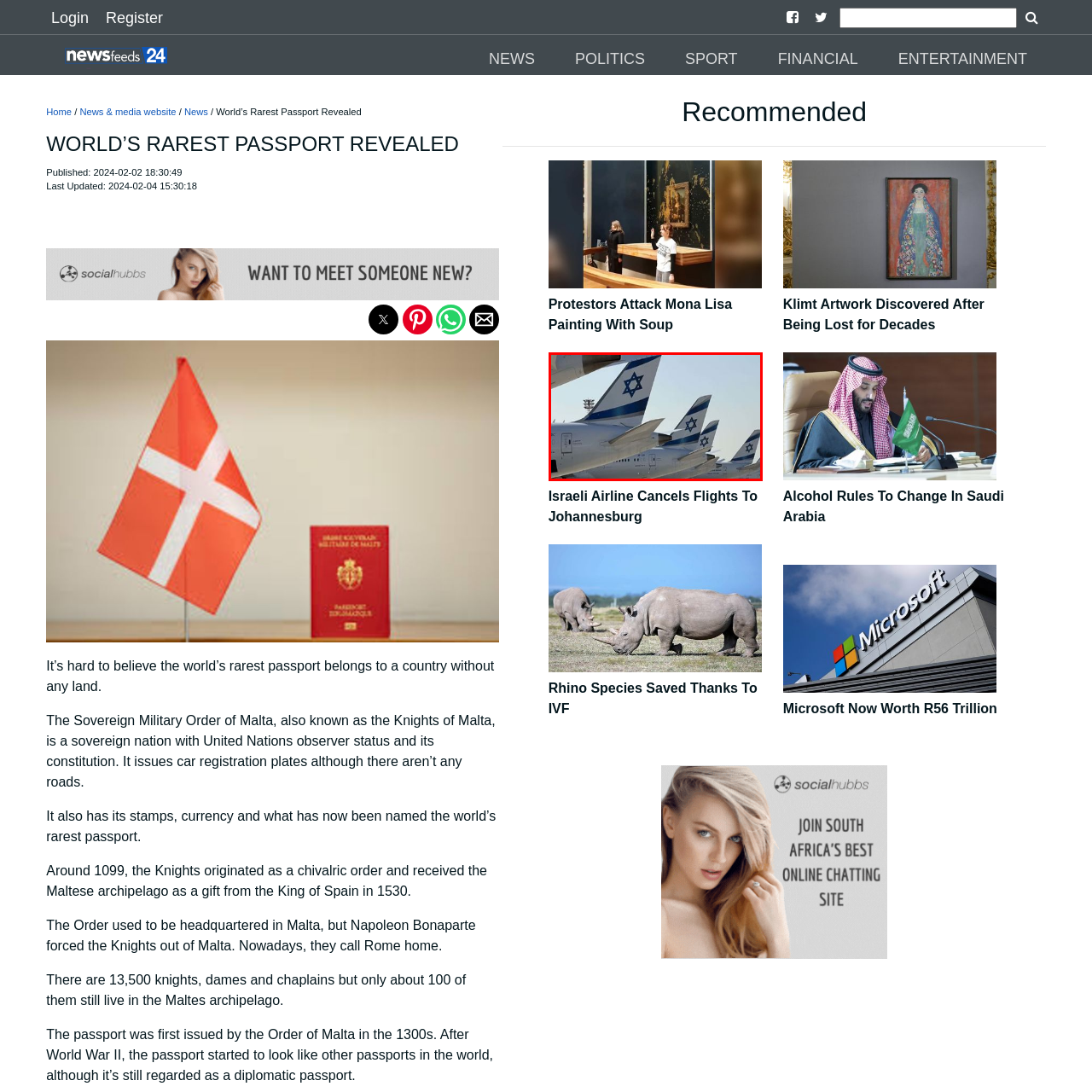What does the image reflect about Israel?
Inspect the image indicated by the red outline and answer the question with a single word or short phrase.

National pride and global reach